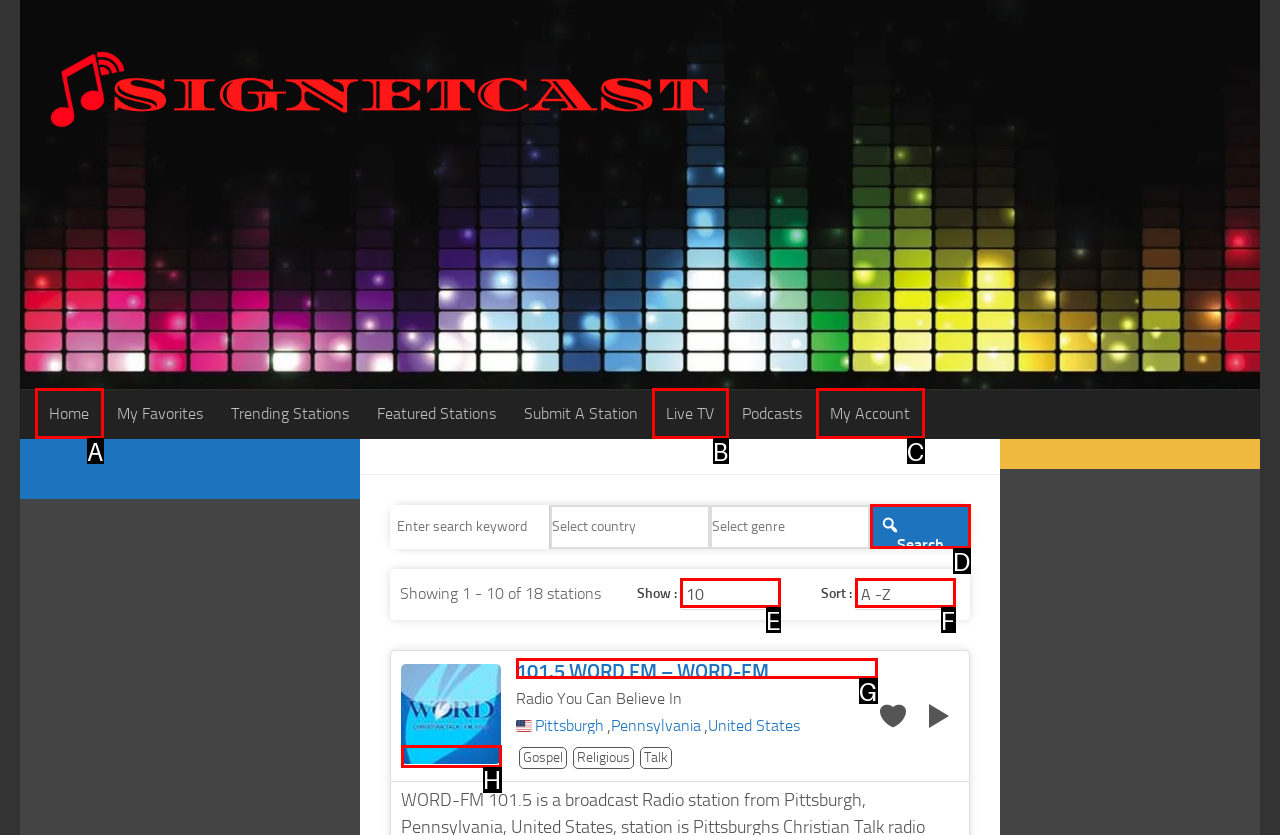Choose the letter of the element that should be clicked to complete the task: Search for a station
Answer with the letter from the possible choices.

D